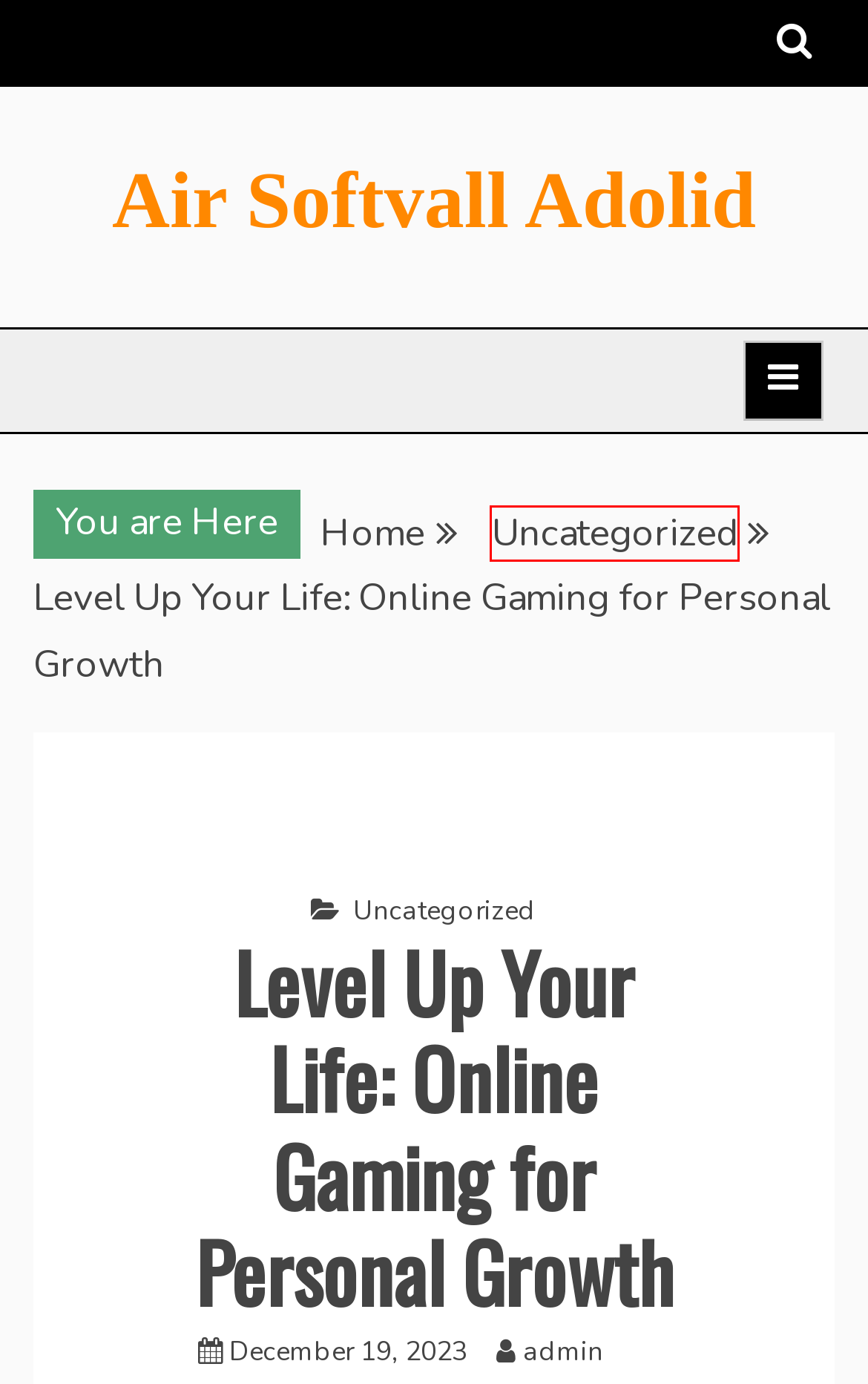A screenshot of a webpage is given, marked with a red bounding box around a UI element. Please select the most appropriate webpage description that fits the new page after clicking the highlighted element. Here are the candidates:
A. December 2022 – Air Softvall Adolid
B. Rise to the Challenge: Mastering Online Games – Air Softvall Adolid
C. Uncategorized – Air Softvall Adolid
D. Air Softvall Adolid
E. November 2020 – Air Softvall Adolid
F. September 2023 – Air Softvall Adolid
G. Earn from Internet – Air Softvall Adolid
H. Learning Skills – Air Softvall Adolid

C